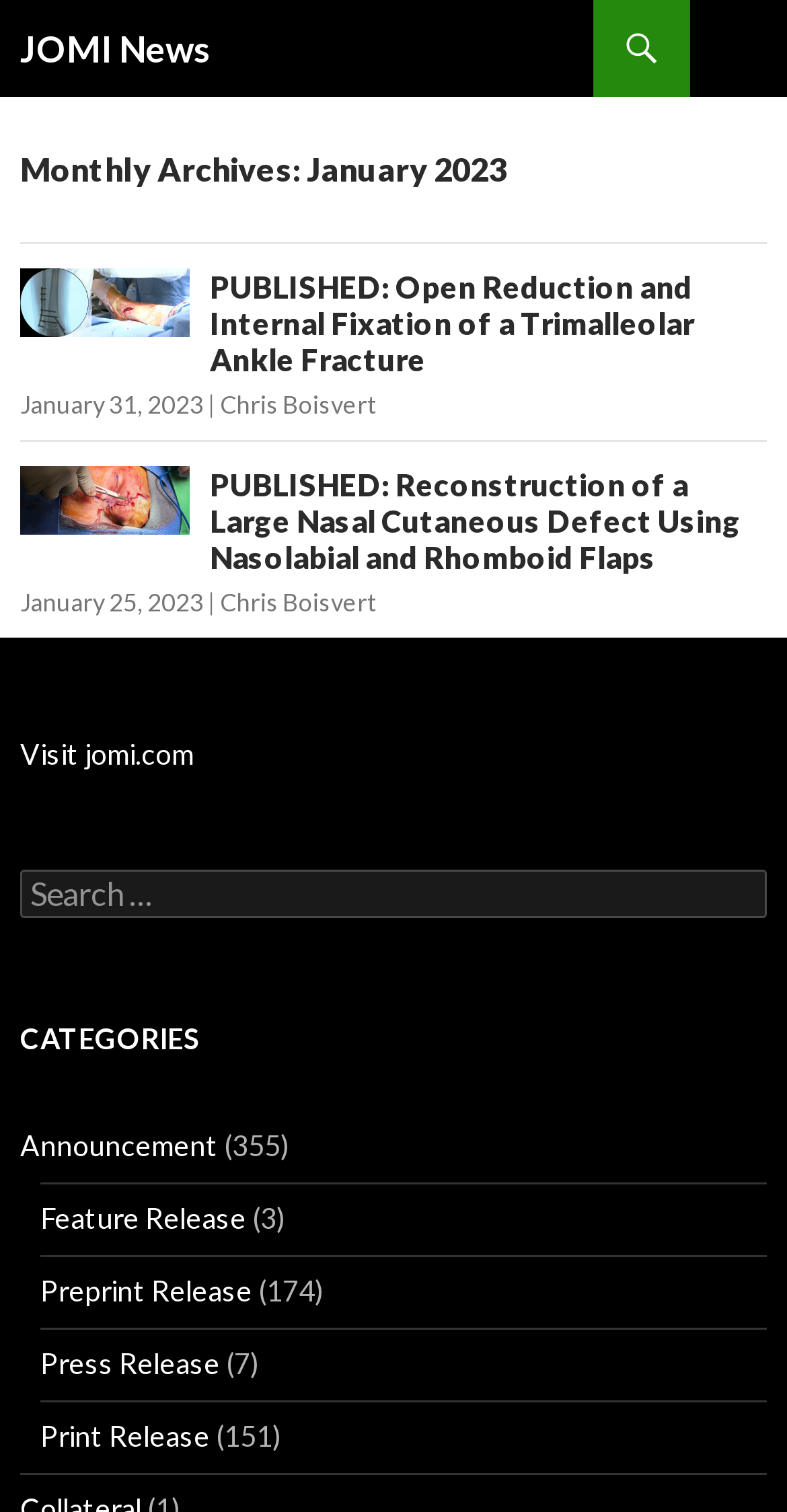Identify the bounding box coordinates for the element that needs to be clicked to fulfill this instruction: "View the 'PUBLISHED: Open Reduction and Internal Fixation of a Trimalleolar Ankle Fracture' article". Provide the coordinates in the format of four float numbers between 0 and 1: [left, top, right, bottom].

[0.267, 0.177, 0.882, 0.25]